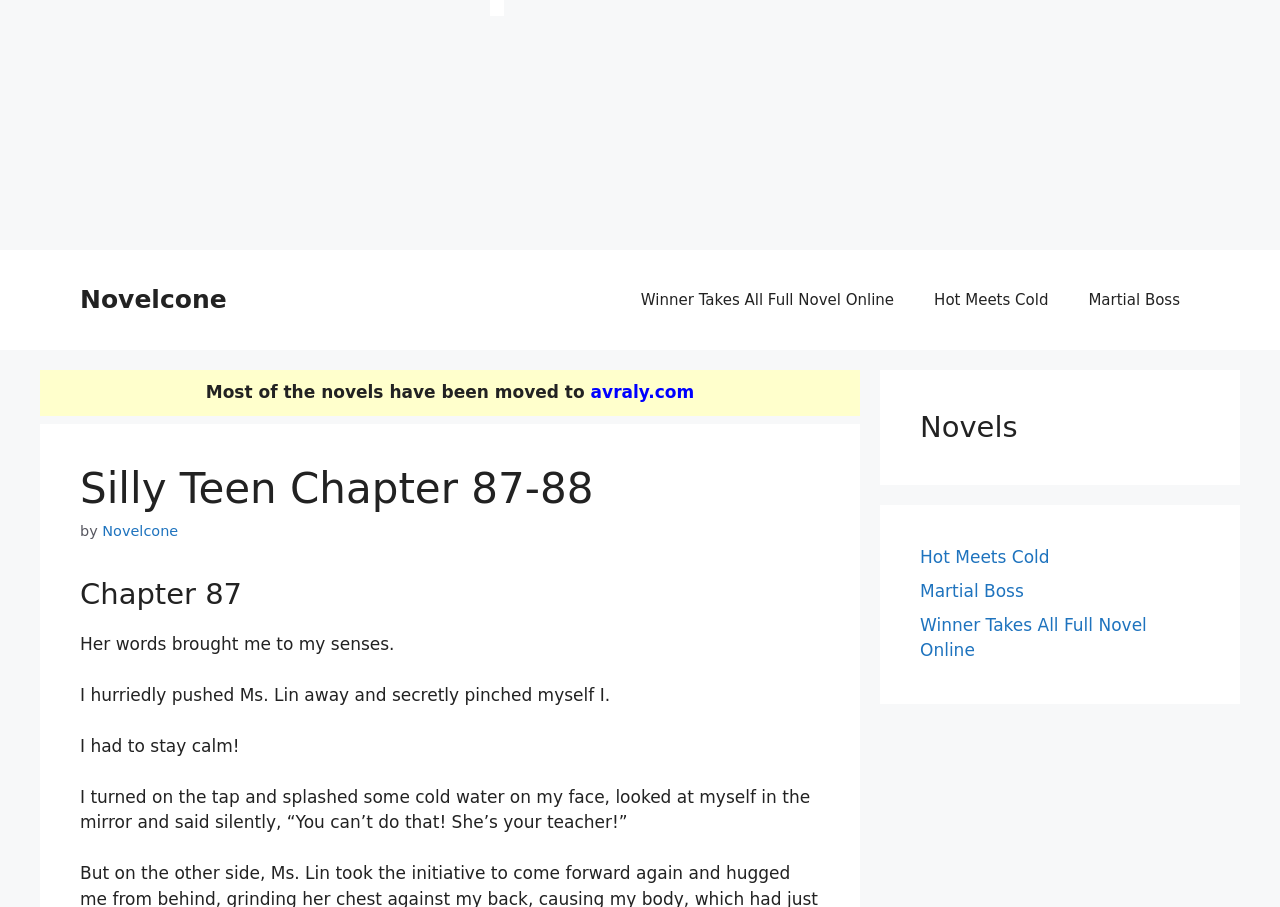Observe the image and answer the following question in detail: What is the chapter number being displayed?

I determined the answer by looking at the heading 'Chapter 87' which is a prominent element on the webpage, indicating that the webpage is displaying Chapter 87 of the novel.